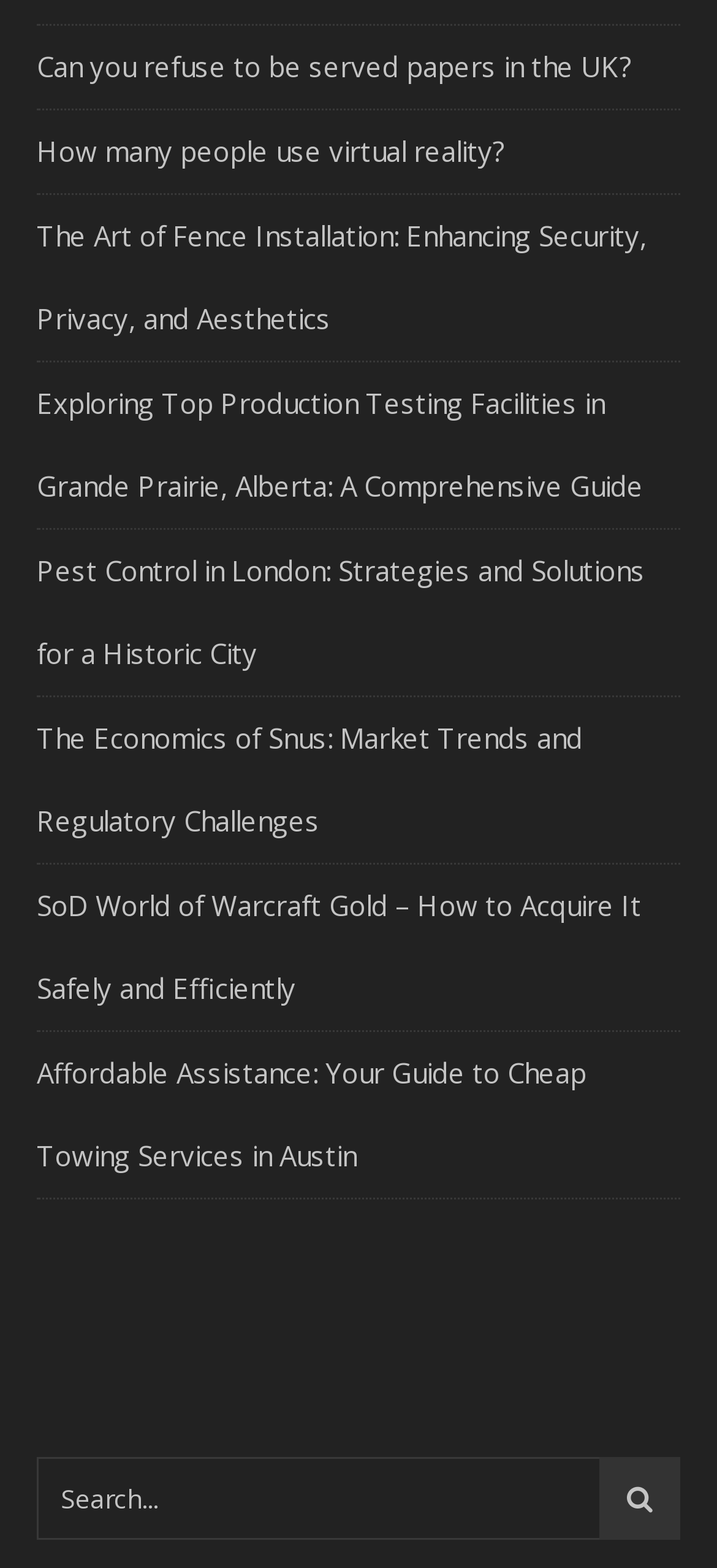What is the topic of the link below the search box?
Using the image provided, answer with just one word or phrase.

Acquiring WoW gold safely